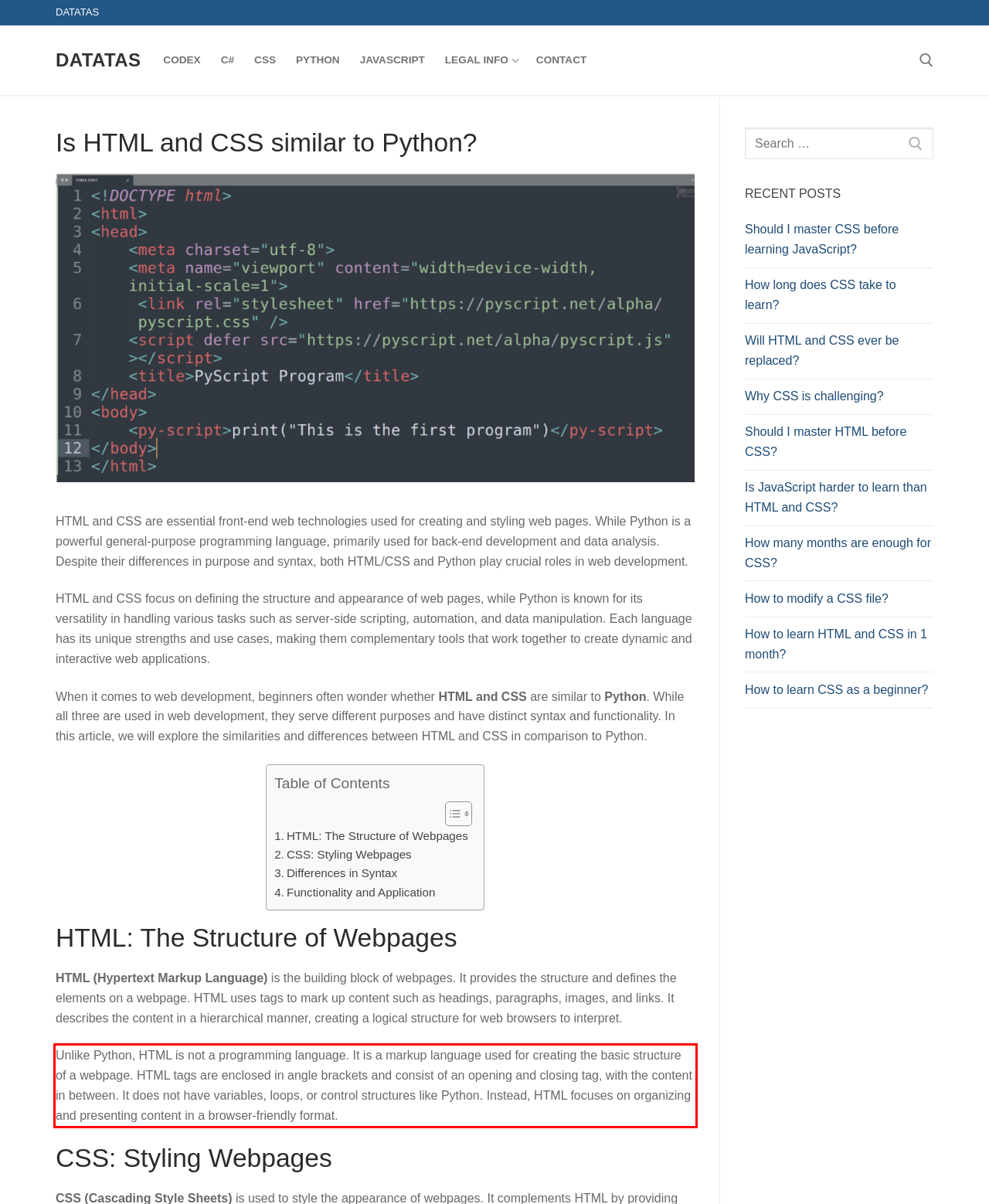Please take the screenshot of the webpage, find the red bounding box, and generate the text content that is within this red bounding box.

Unlike Python, HTML is not a programming language. It is a markup language used for creating the basic structure of a webpage. HTML tags are enclosed in angle brackets and consist of an opening and closing tag, with the content in between. It does not have variables, loops, or control structures like Python. Instead, HTML focuses on organizing and presenting content in a browser-friendly format.